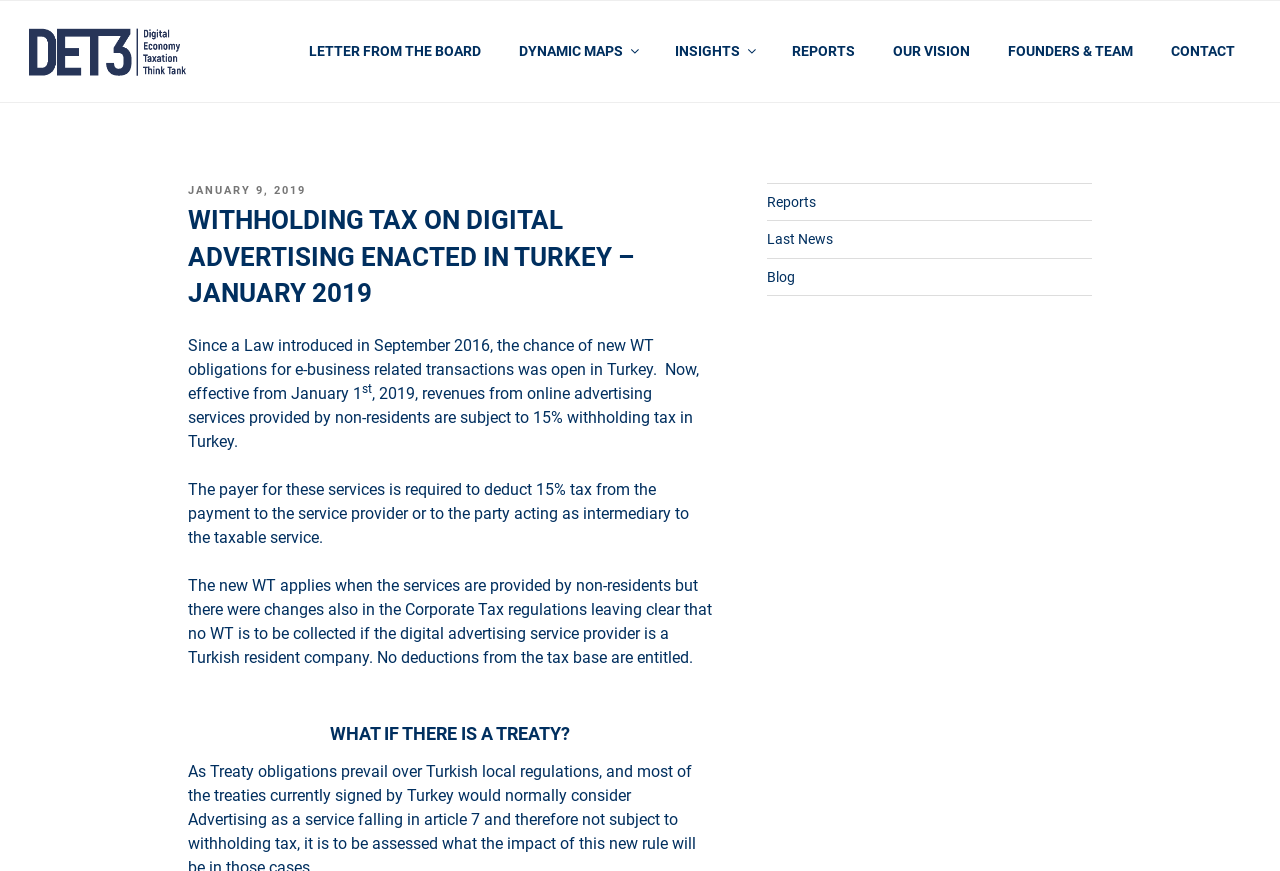Answer the question below using just one word or a short phrase: 
What is the date of the blog post?

January 9, 2019